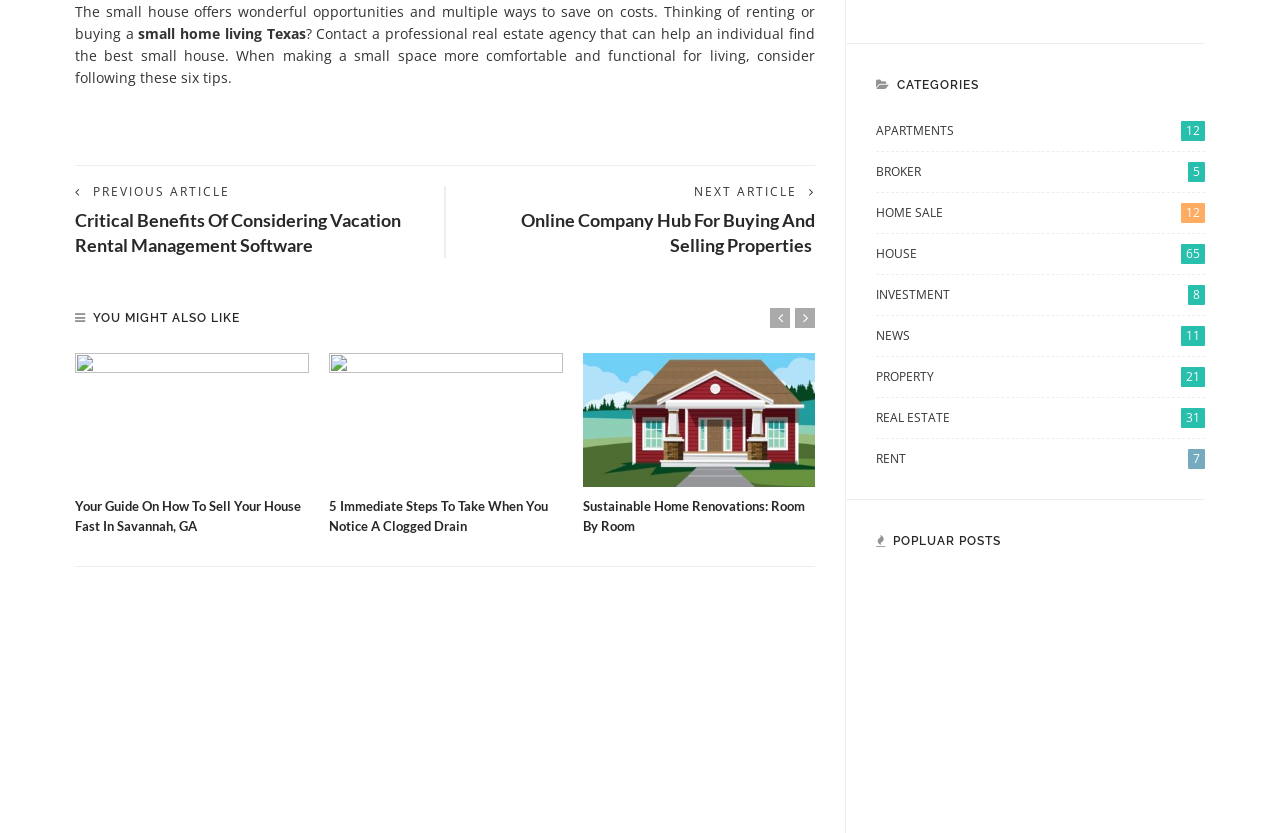Find the bounding box coordinates of the element's region that should be clicked in order to follow the given instruction: "Read 'Your Guide on How to Sell Your House Fast in Savannah, GA'". The coordinates should consist of four float numbers between 0 and 1, i.e., [left, top, right, bottom].

[0.059, 0.424, 0.241, 0.644]